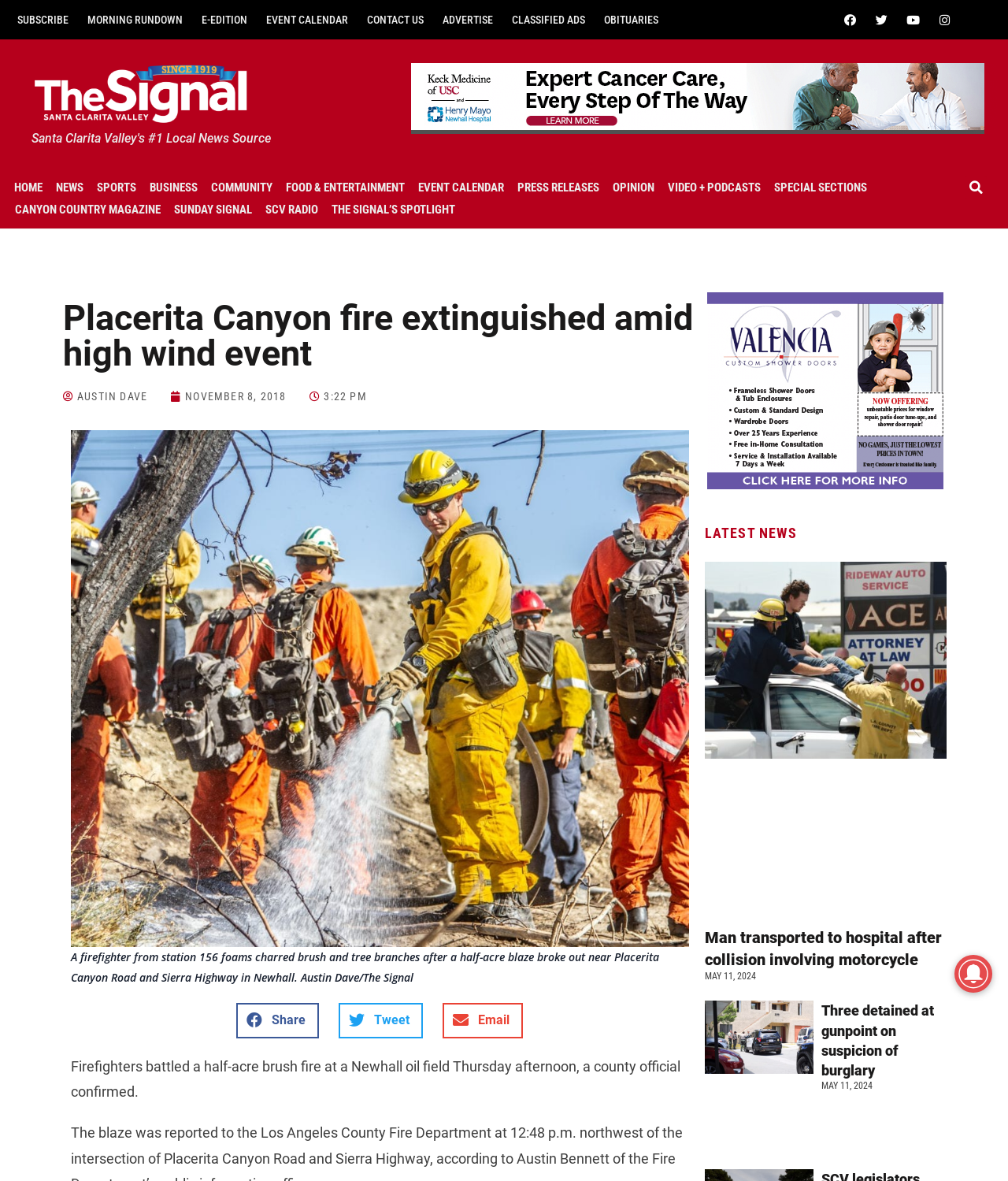Who is the author of the article? Based on the image, give a response in one word or a short phrase.

Austin Dave